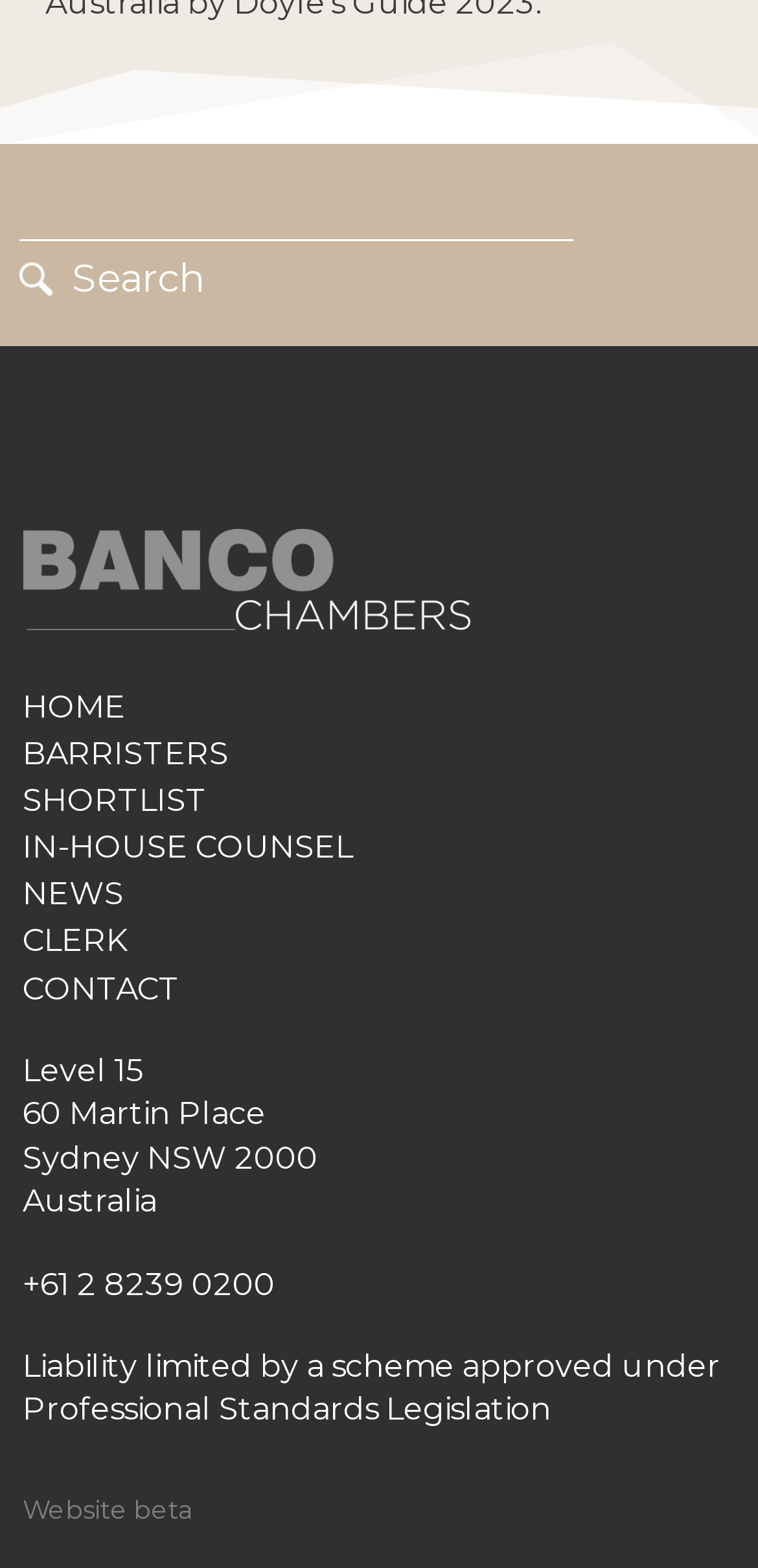What is the address of the law chambers?
Give a one-word or short-phrase answer derived from the screenshot.

60 Martin Place, Sydney NSW 2000, Australia